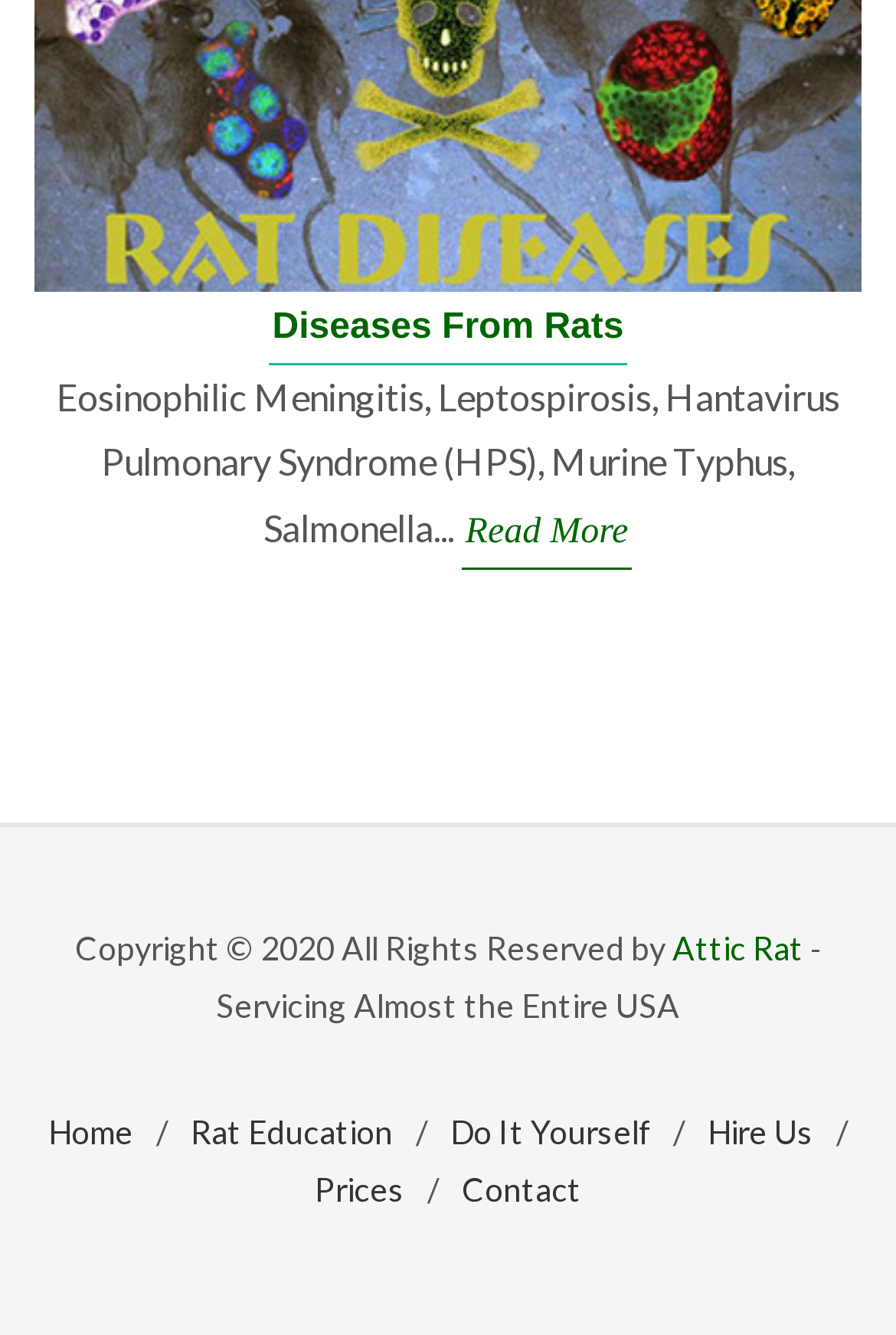Identify the bounding box coordinates of the element to click to follow this instruction: 'Visit the Home page'. Ensure the coordinates are four float values between 0 and 1, provided as [left, top, right, bottom].

[0.054, 0.827, 0.149, 0.87]